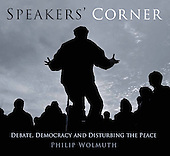What is the theme of the image?
Based on the image content, provide your answer in one word or a short phrase.

Public discourse and activism